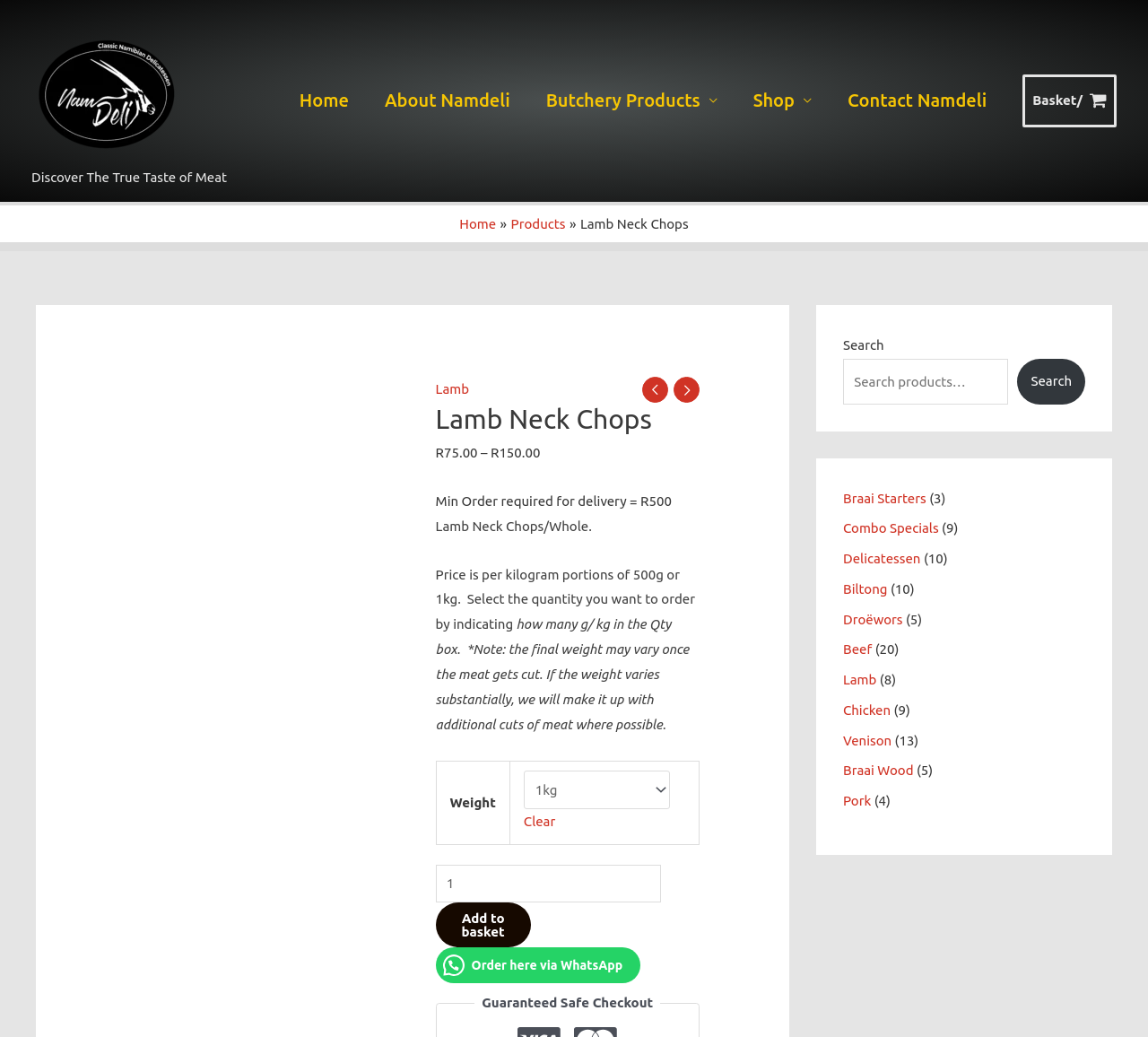Using the provided element description: "title="Toes2nose Pamper and Nurture"", determine the bounding box coordinates of the corresponding UI element in the screenshot.

None